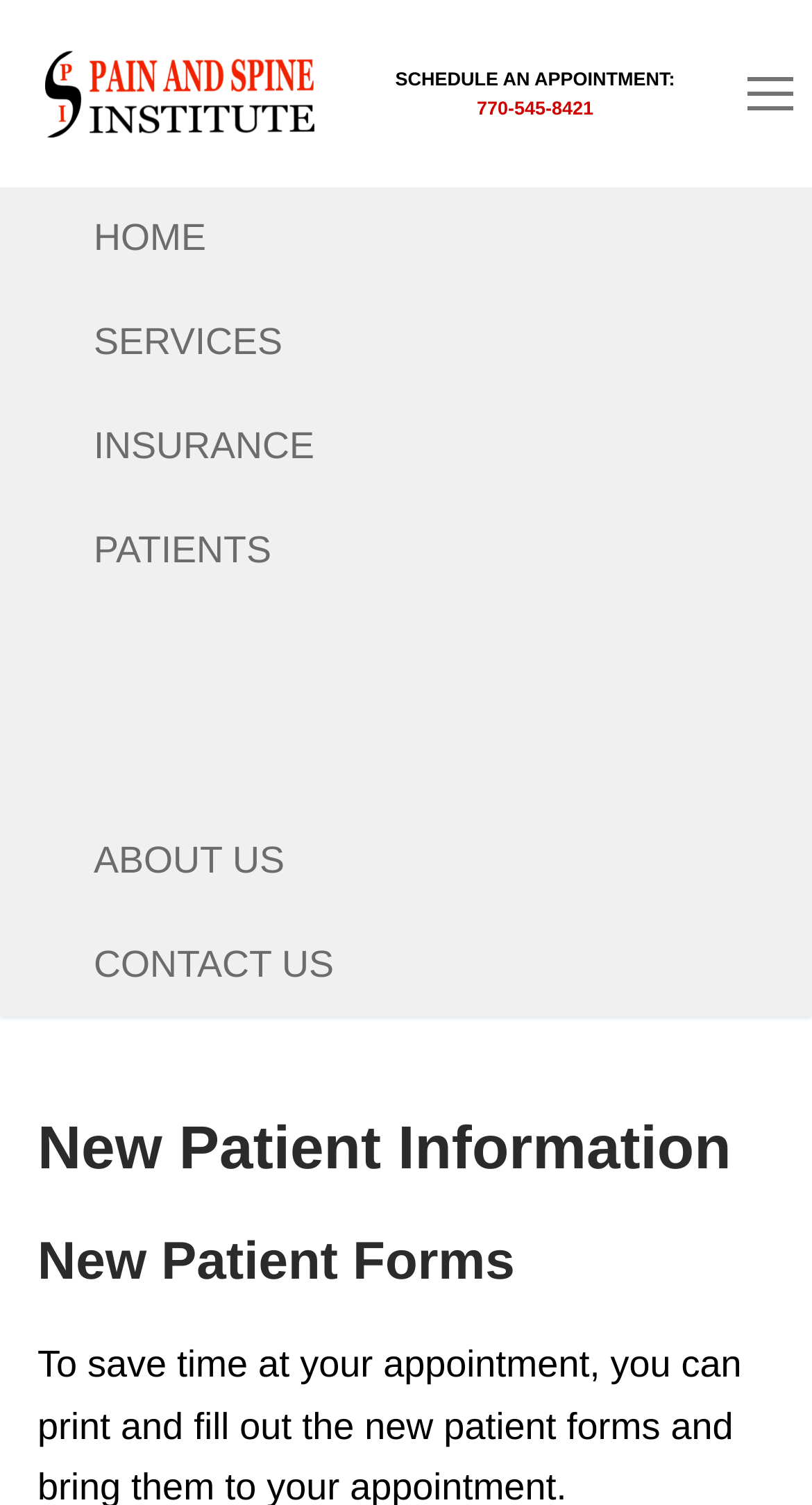Please locate the bounding box coordinates of the element that should be clicked to complete the given instruction: "Click the Pain and Spine Institute logo".

[0.046, 0.031, 0.397, 0.094]